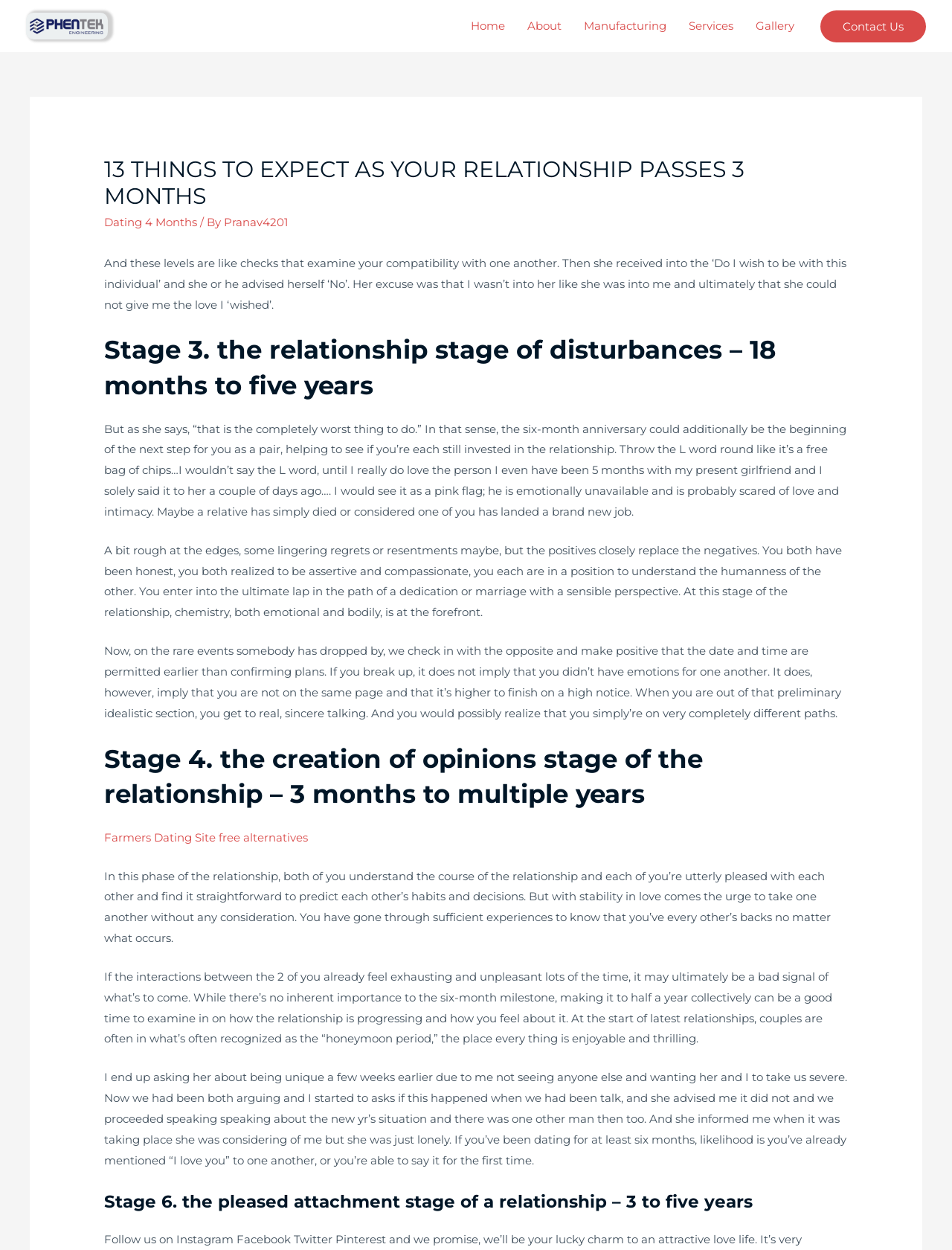Please determine the bounding box coordinates for the UI element described as: "Dedicated Hosting".

None